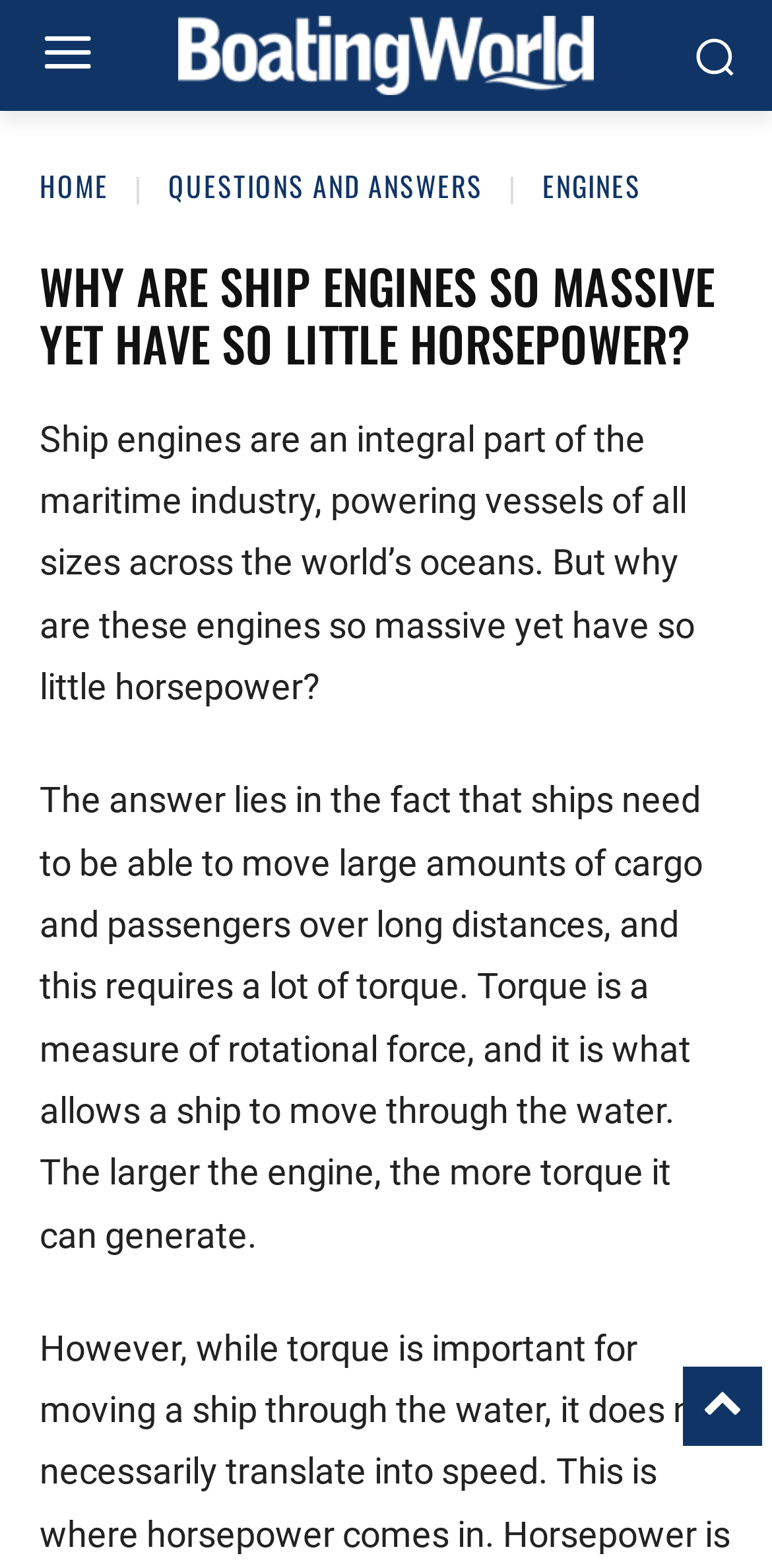Please determine the bounding box coordinates for the element with the description: "Engines".

[0.703, 0.105, 0.831, 0.131]